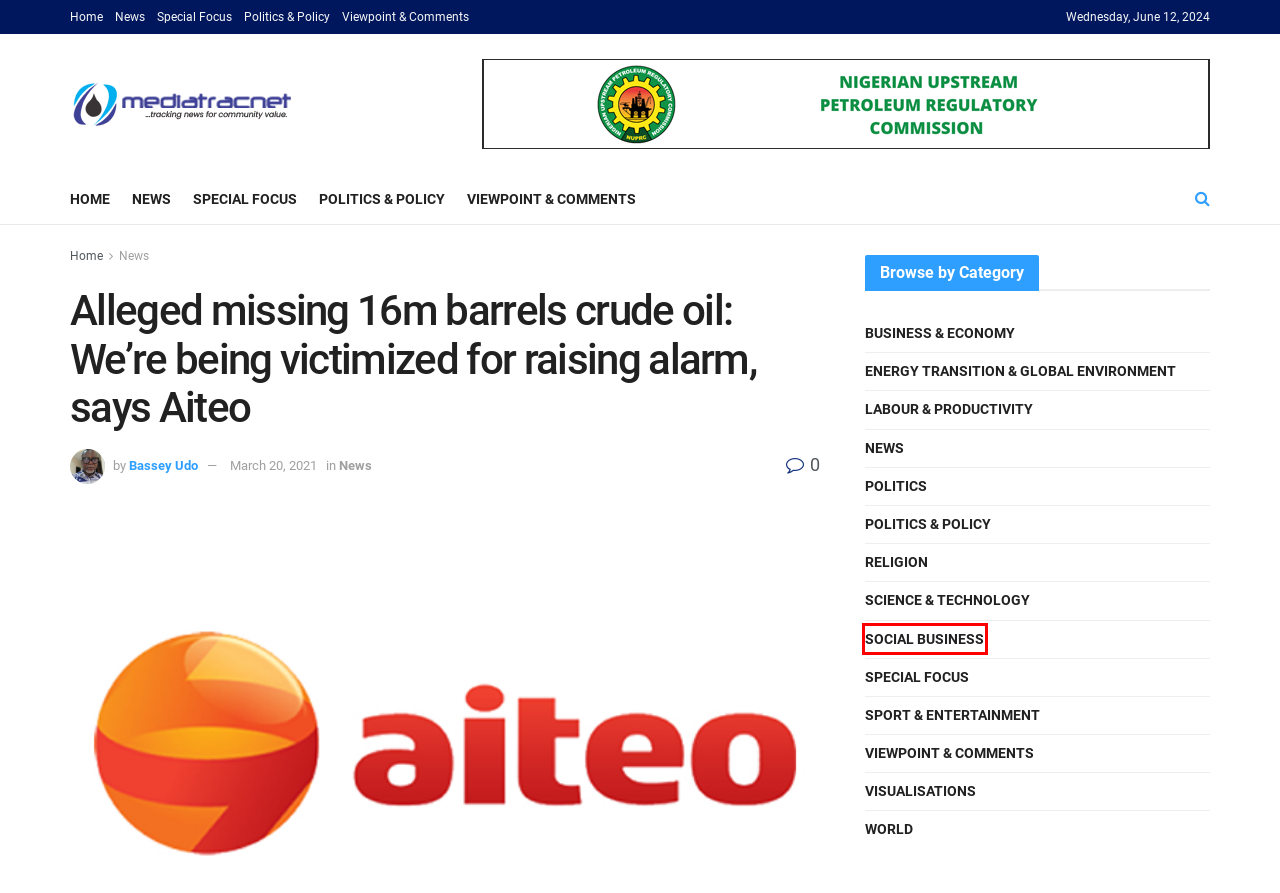You are provided with a screenshot of a webpage that includes a red rectangle bounding box. Please choose the most appropriate webpage description that matches the new webpage after clicking the element within the red bounding box. Here are the candidates:
A. Special Focus – Mediatracnet
B. Sport & Entertainment – Mediatracnet
C. Mediatracnet – …tracking news for community value
D. Labour & Productivity – Mediatracnet
E. Social Business – Mediatracnet
F. Religion – Mediatracnet
G. News – Mediatracnet
H. Energy Transition & Global Environment – Mediatracnet

E